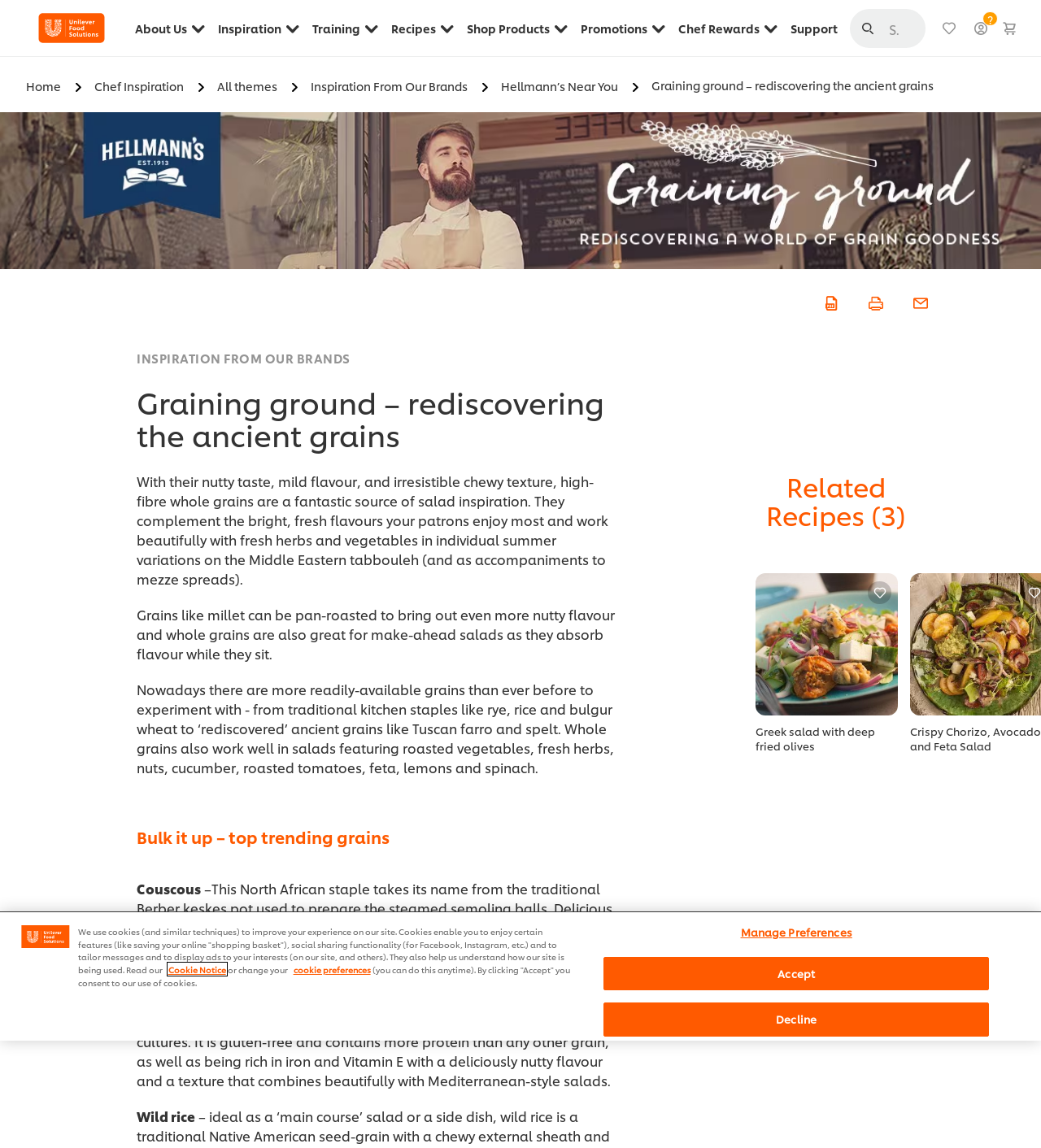Given the webpage screenshot and the description, determine the bounding box coordinates (top-left x, top-left y, bottom-right x, bottom-right y) that define the location of the UI element matching this description: Inspiration From Our Brands

[0.131, 0.305, 0.336, 0.32]